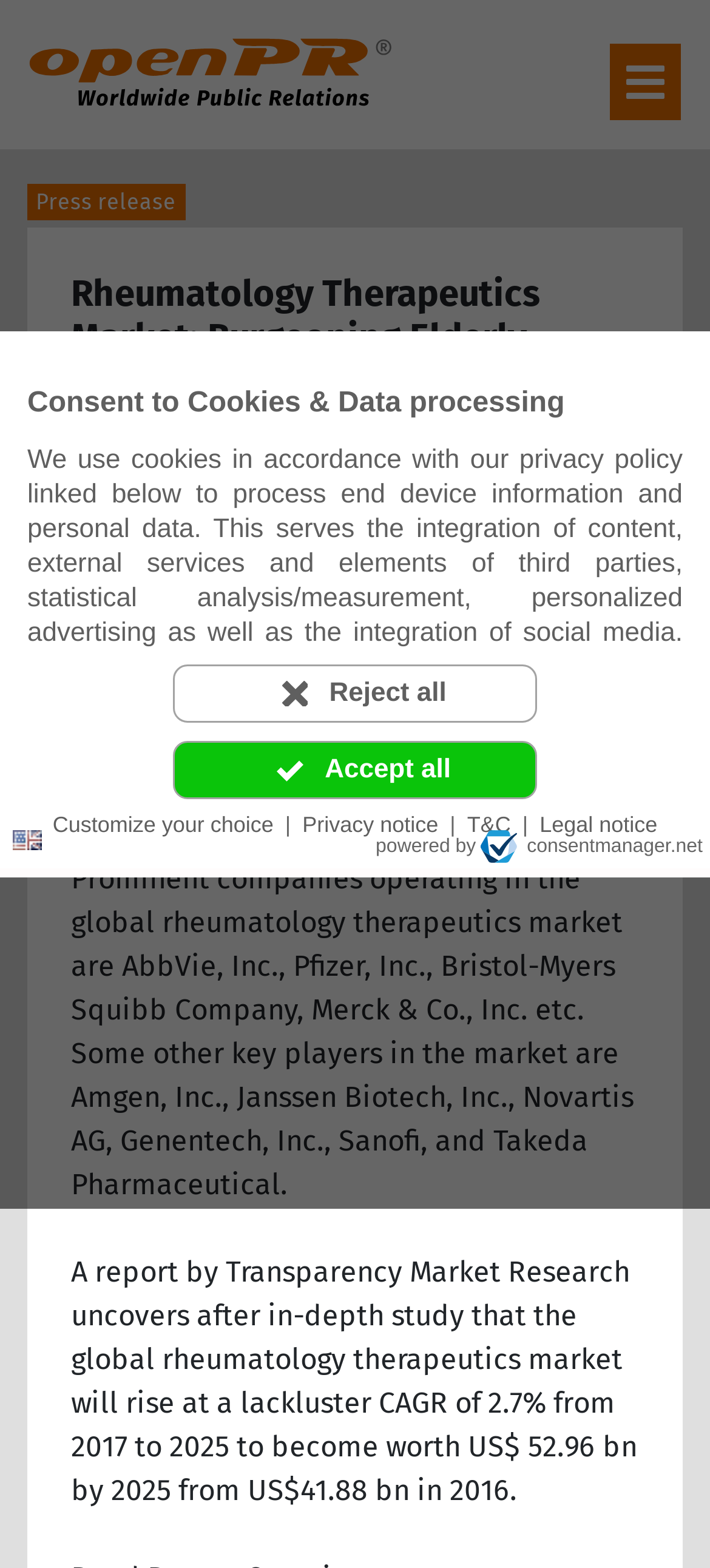Determine the bounding box coordinates for the clickable element to execute this instruction: "View the 'Privacy notice'". Provide the coordinates as four float numbers between 0 and 1, i.e., [left, top, right, bottom].

[0.418, 0.515, 0.625, 0.536]